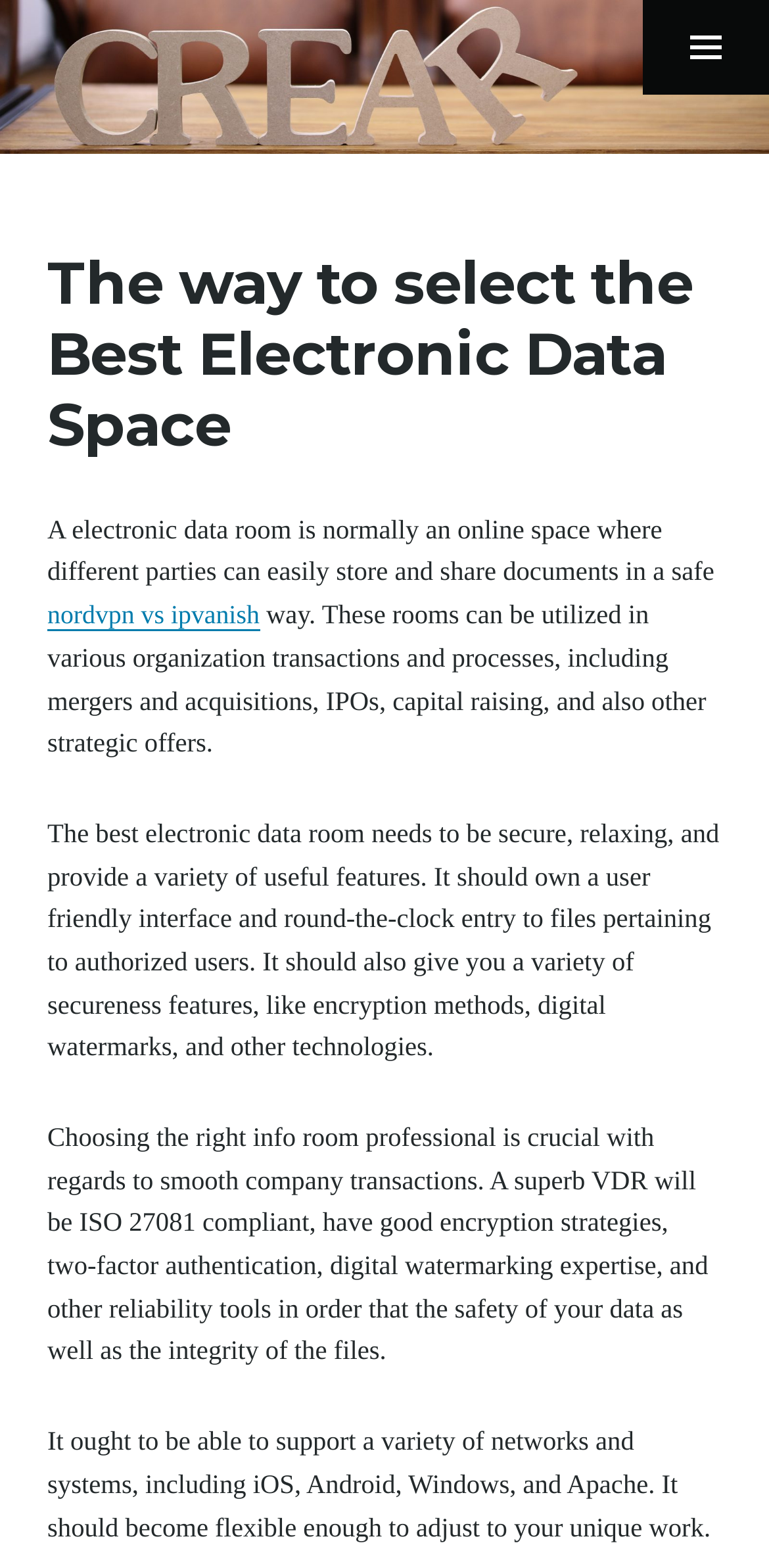What operating systems should an electronic data room support?
Kindly answer the question with as much detail as you can.

The webpage mentions that a good electronic data room should be able to support a variety of networks and systems, including iOS, Android, Windows, and Linux, to be flexible enough to adapt to unique work requirements.